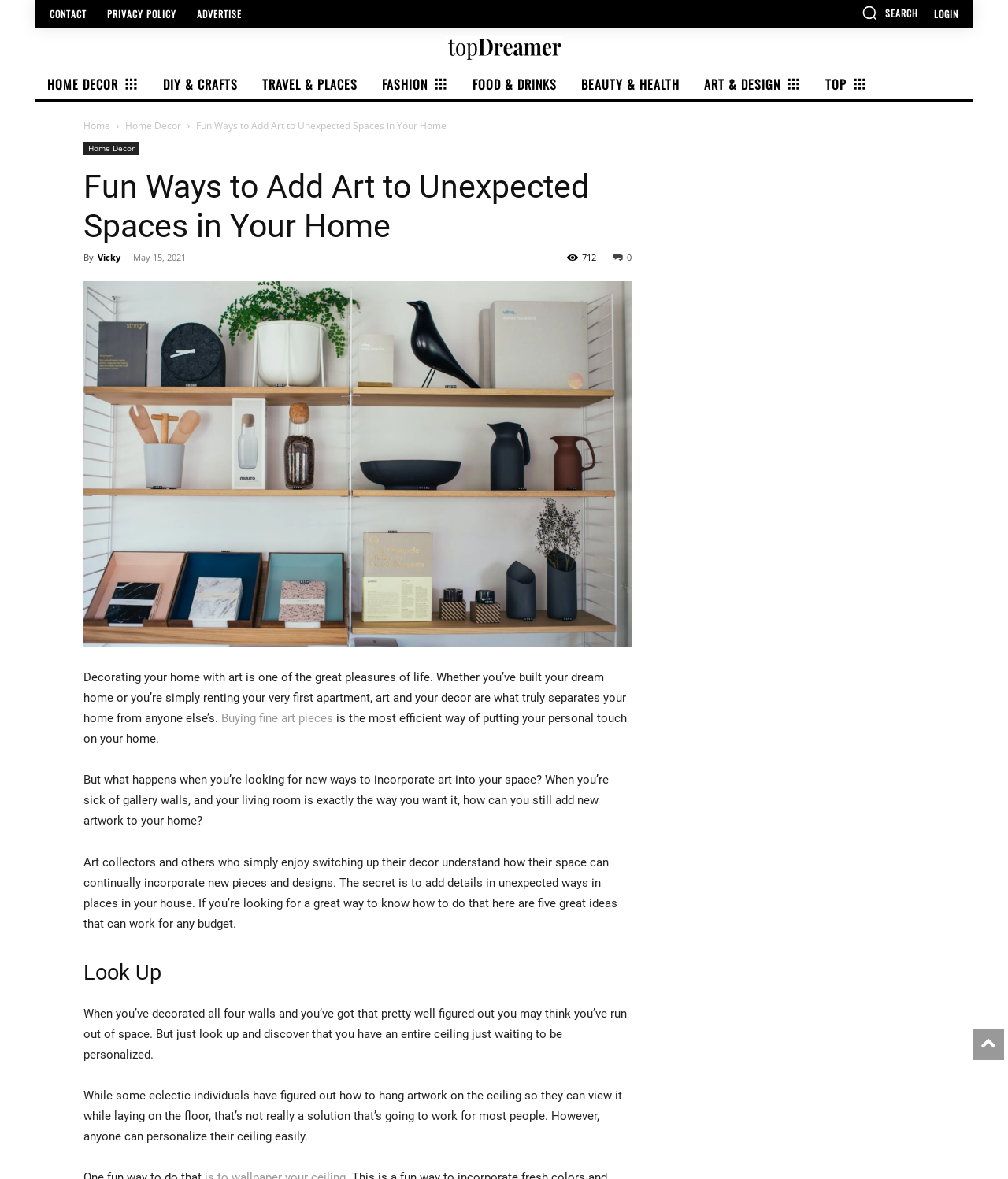Can you find the bounding box coordinates for the element to click on to achieve the instruction: "View the 'ART & DESIGN' section"?

[0.686, 0.058, 0.802, 0.084]